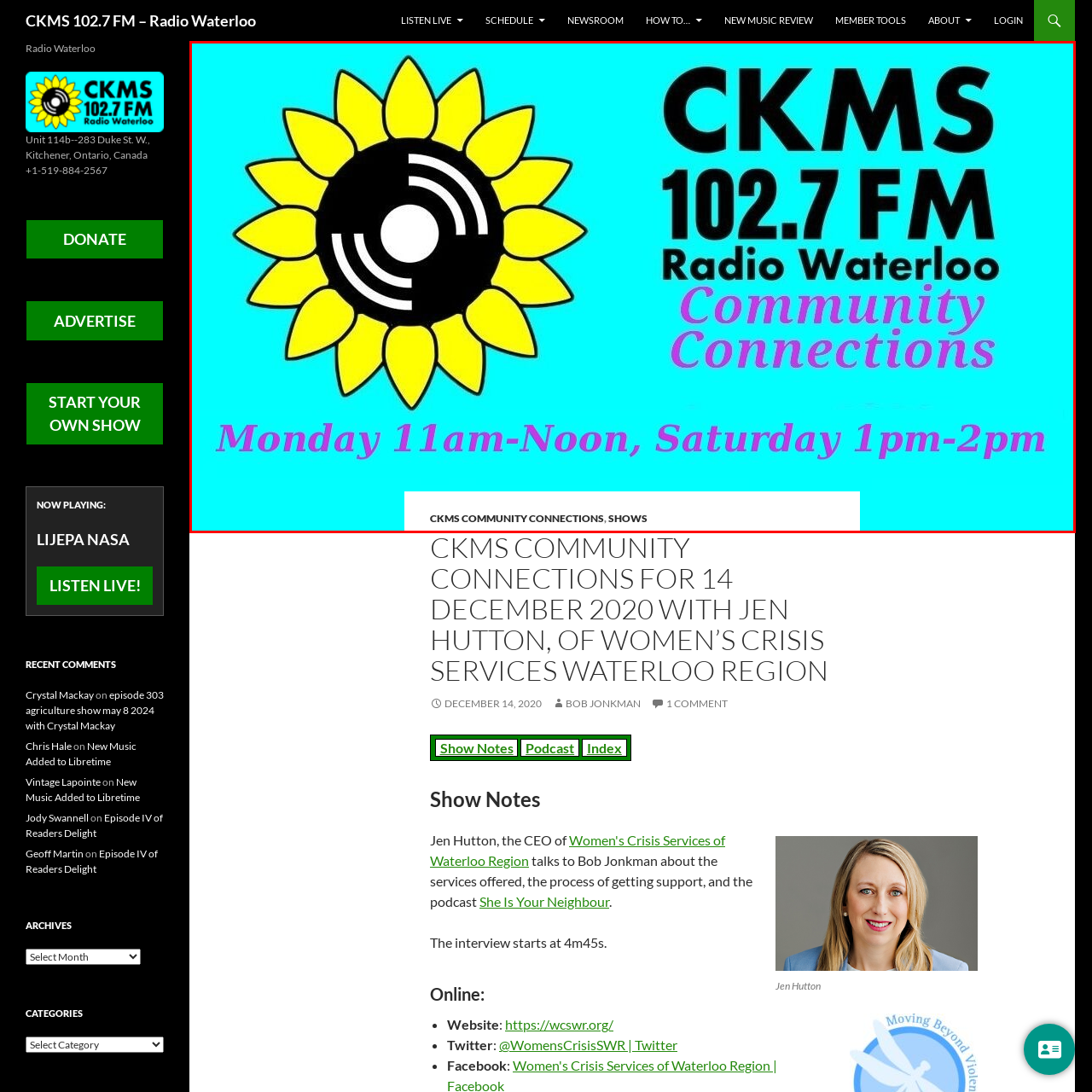Focus on the image encased in the red box and respond to the question with a single word or phrase:
On which days does the 'Community Connections' radio show air?

Monday and Saturday